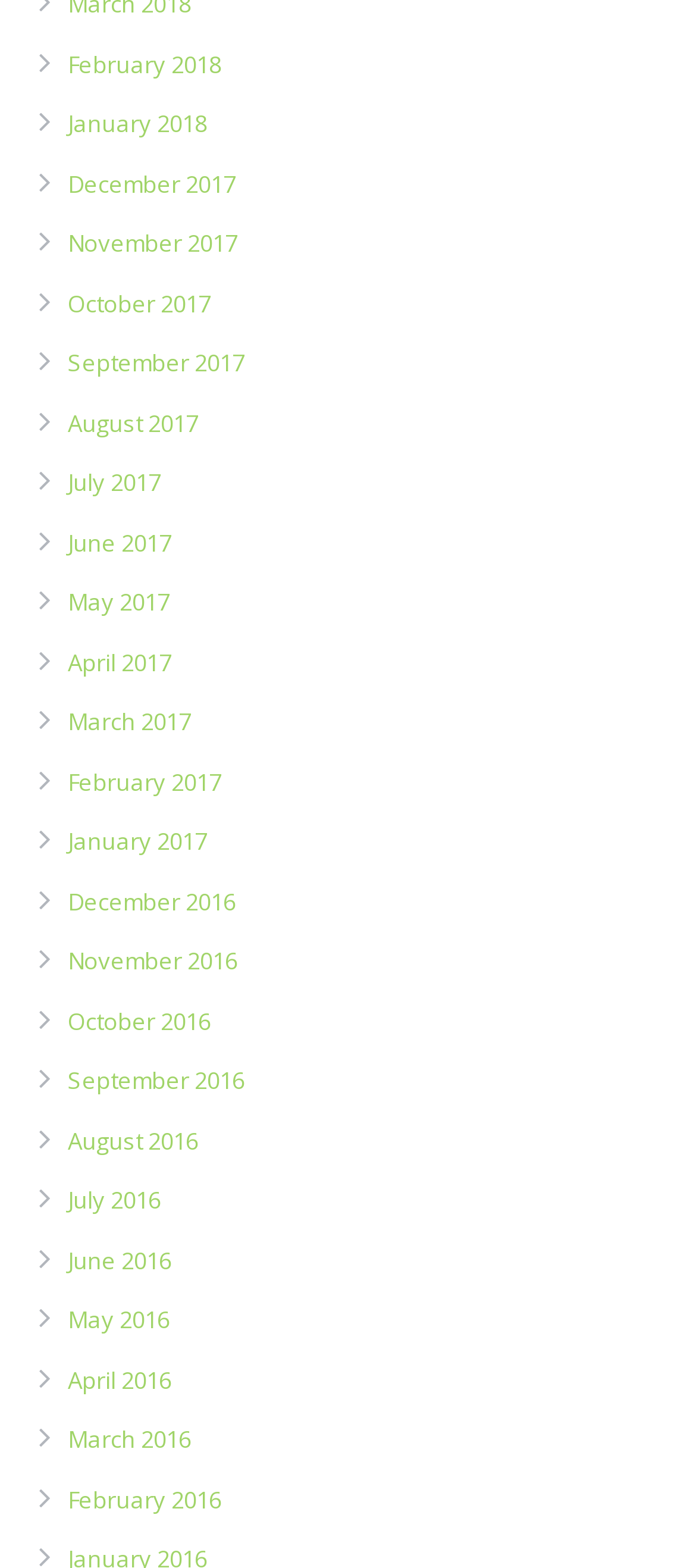Determine the bounding box coordinates for the element that should be clicked to follow this instruction: "view February 2018". The coordinates should be given as four float numbers between 0 and 1, in the format [left, top, right, bottom].

[0.097, 0.03, 0.318, 0.051]